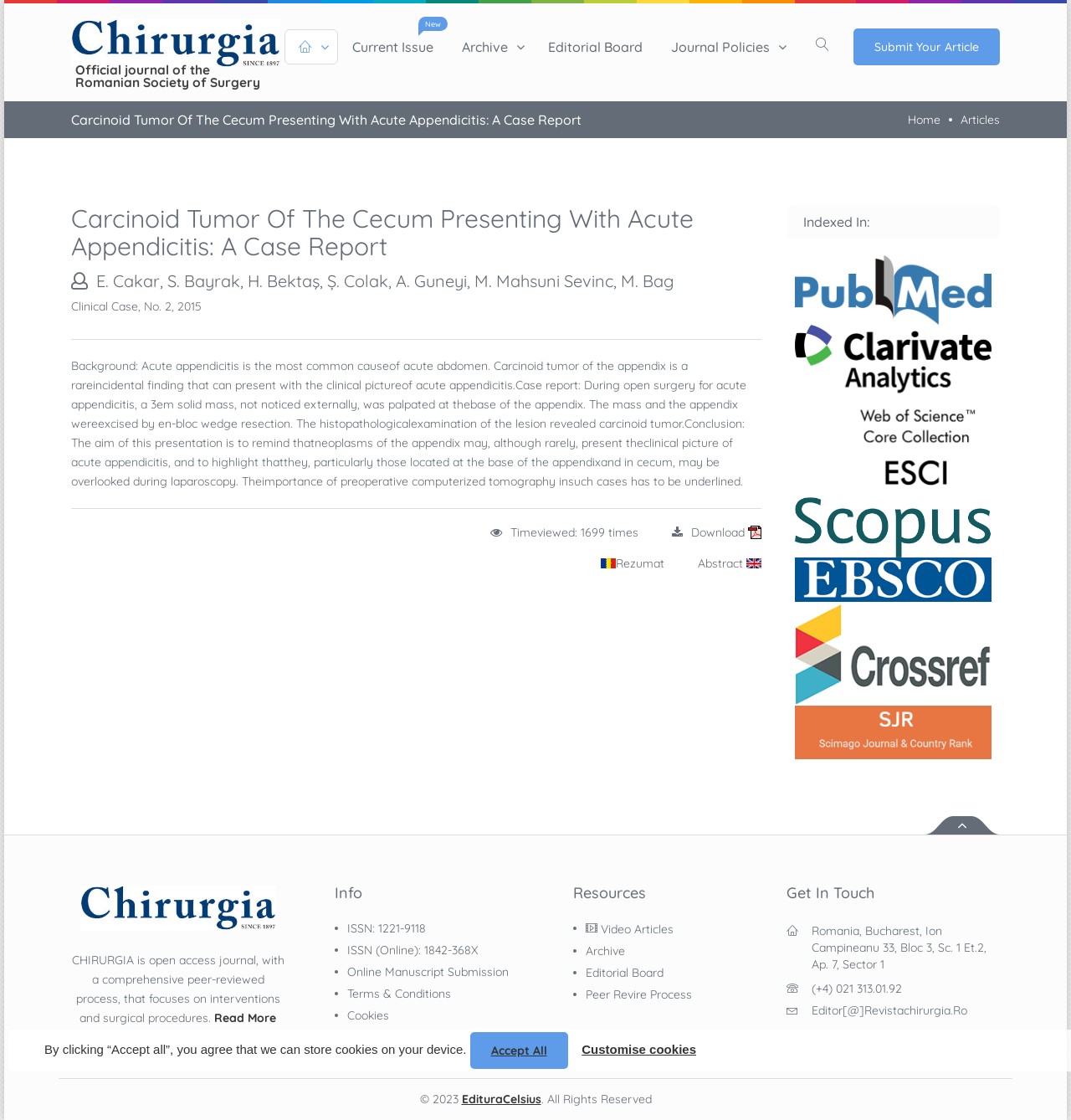Please give a one-word or short phrase response to the following question: 
What is the topic of the case report?

Carcinoid tumor of the cecum